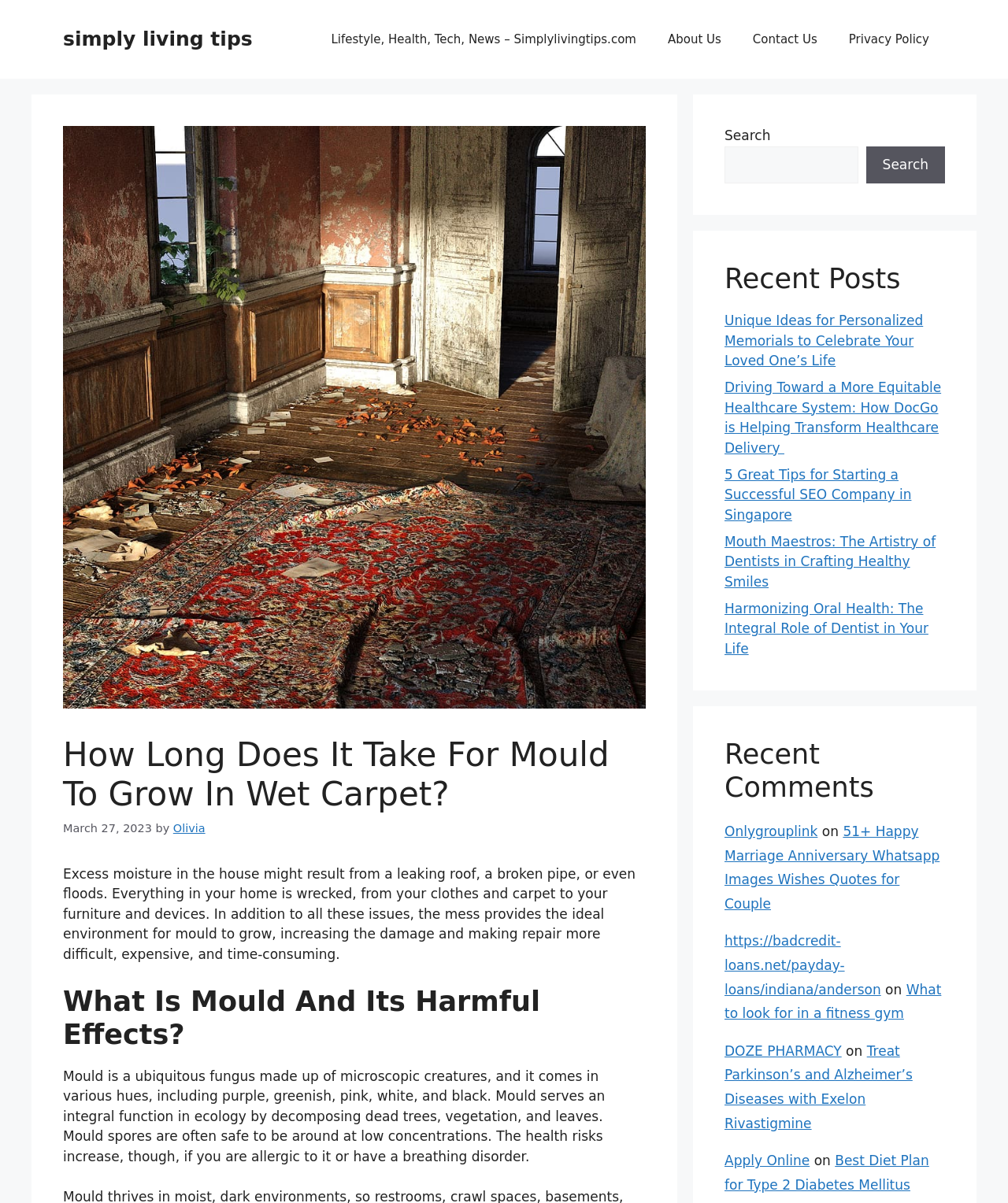Please provide the bounding box coordinates for the element that needs to be clicked to perform the following instruction: "Check recent comments". The coordinates should be given as four float numbers between 0 and 1, i.e., [left, top, right, bottom].

[0.719, 0.613, 0.938, 0.668]